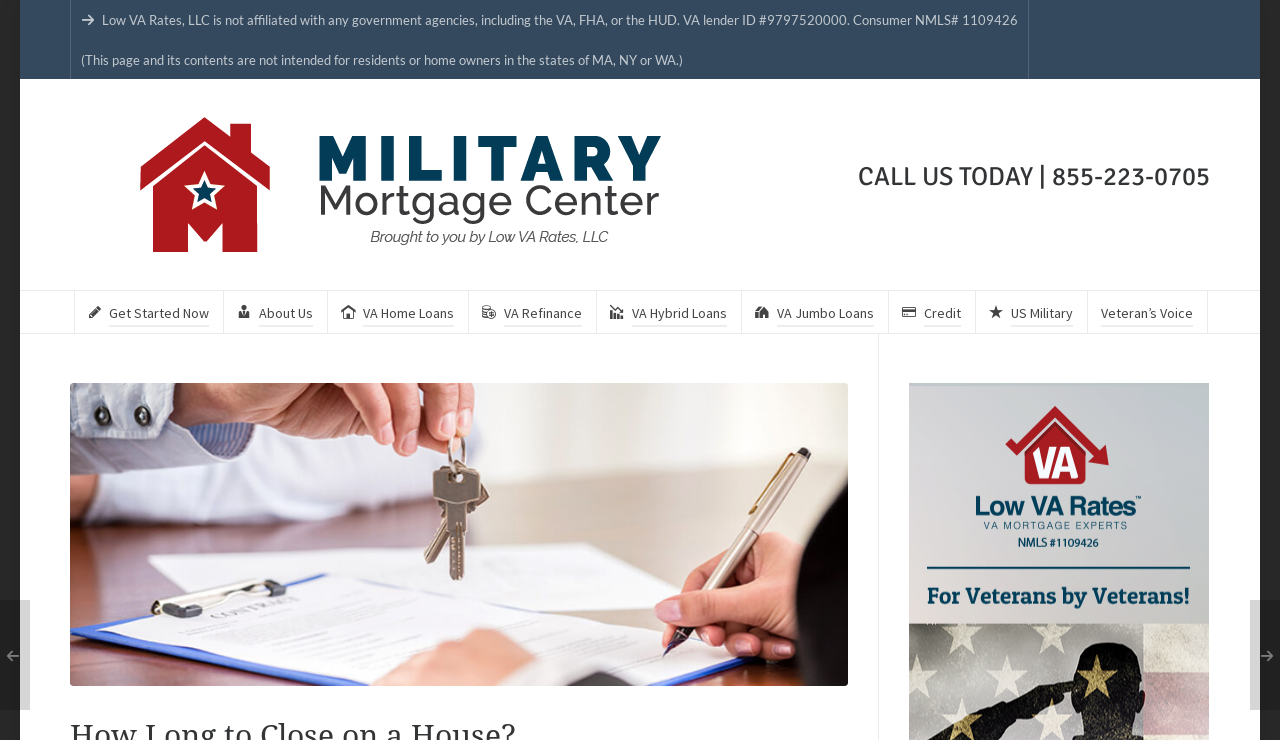Locate the bounding box coordinates of the clickable region to complete the following instruction: "Read the article about how long does it take to close on a house."

[0.055, 0.518, 0.663, 0.927]